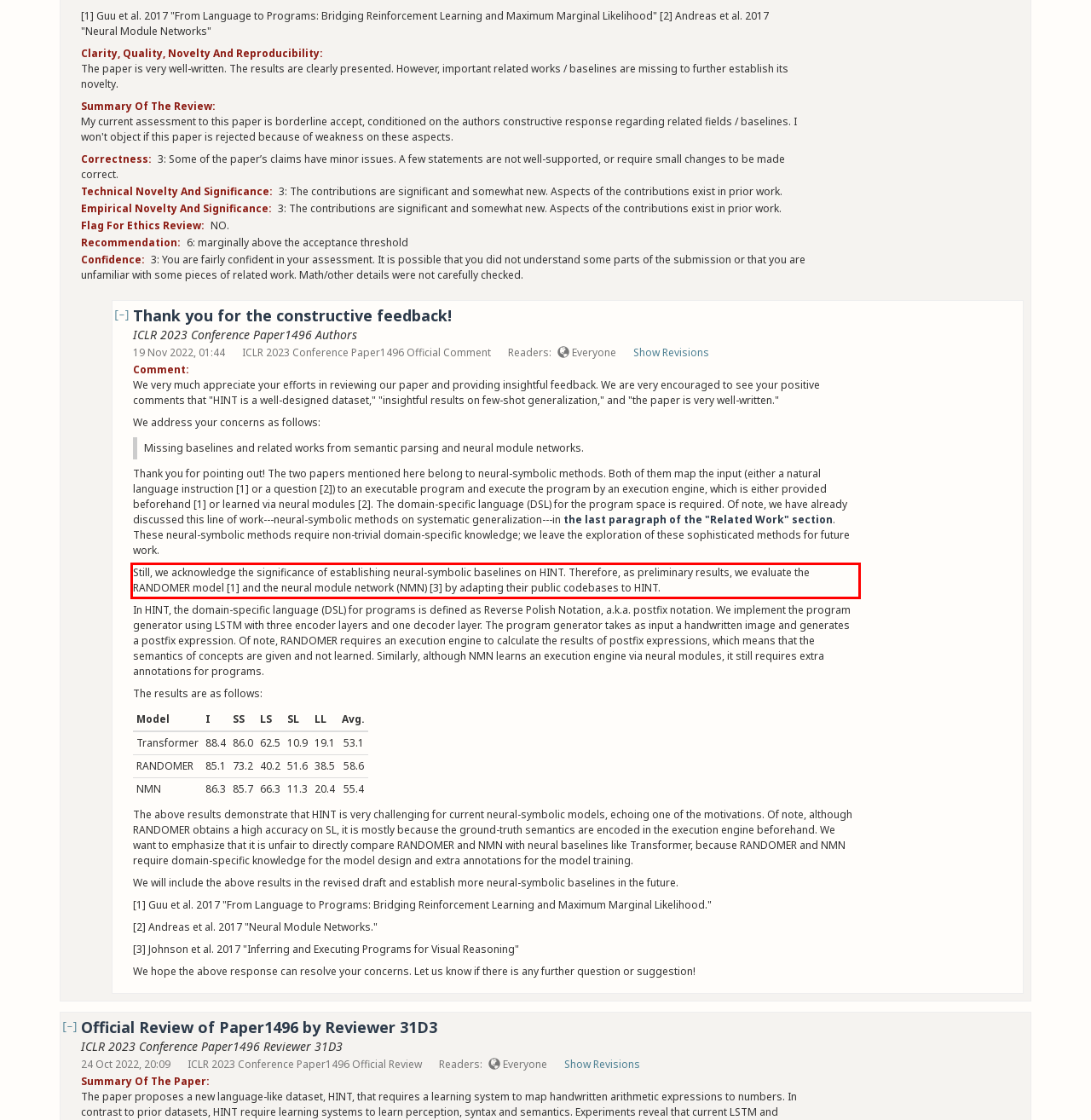You are provided with a screenshot of a webpage that includes a red bounding box. Extract and generate the text content found within the red bounding box.

Still, we acknowledge the significance of establishing neural-symbolic baselines on HINT. Therefore, as preliminary results, we evaluate the RANDOMER model [1] and the neural module network (NMN) [3] by adapting their public codebases to HINT.